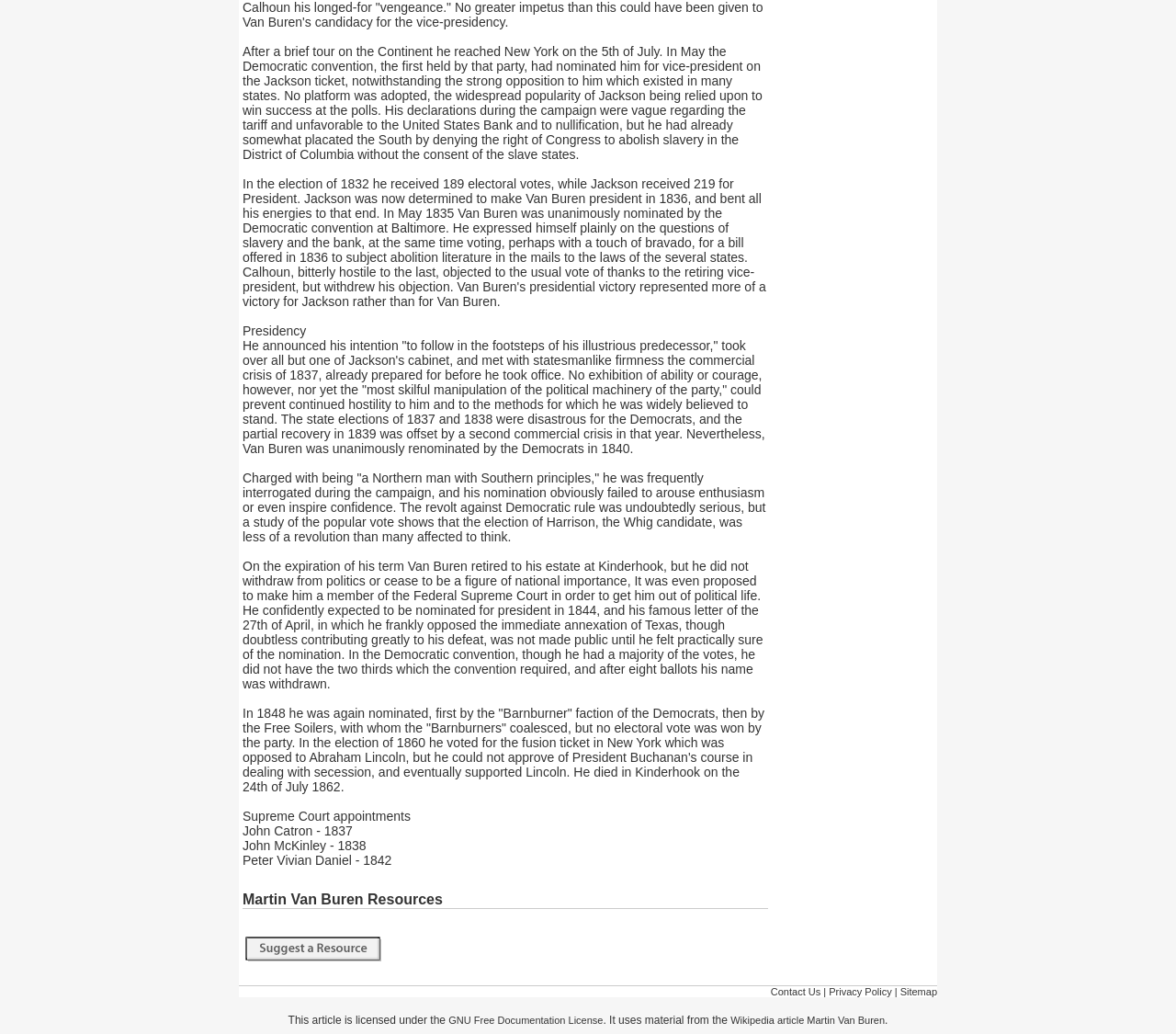Locate the bounding box coordinates of the UI element described by: "Contact Us". The bounding box coordinates should consist of four float numbers between 0 and 1, i.e., [left, top, right, bottom].

[0.655, 0.954, 0.698, 0.964]